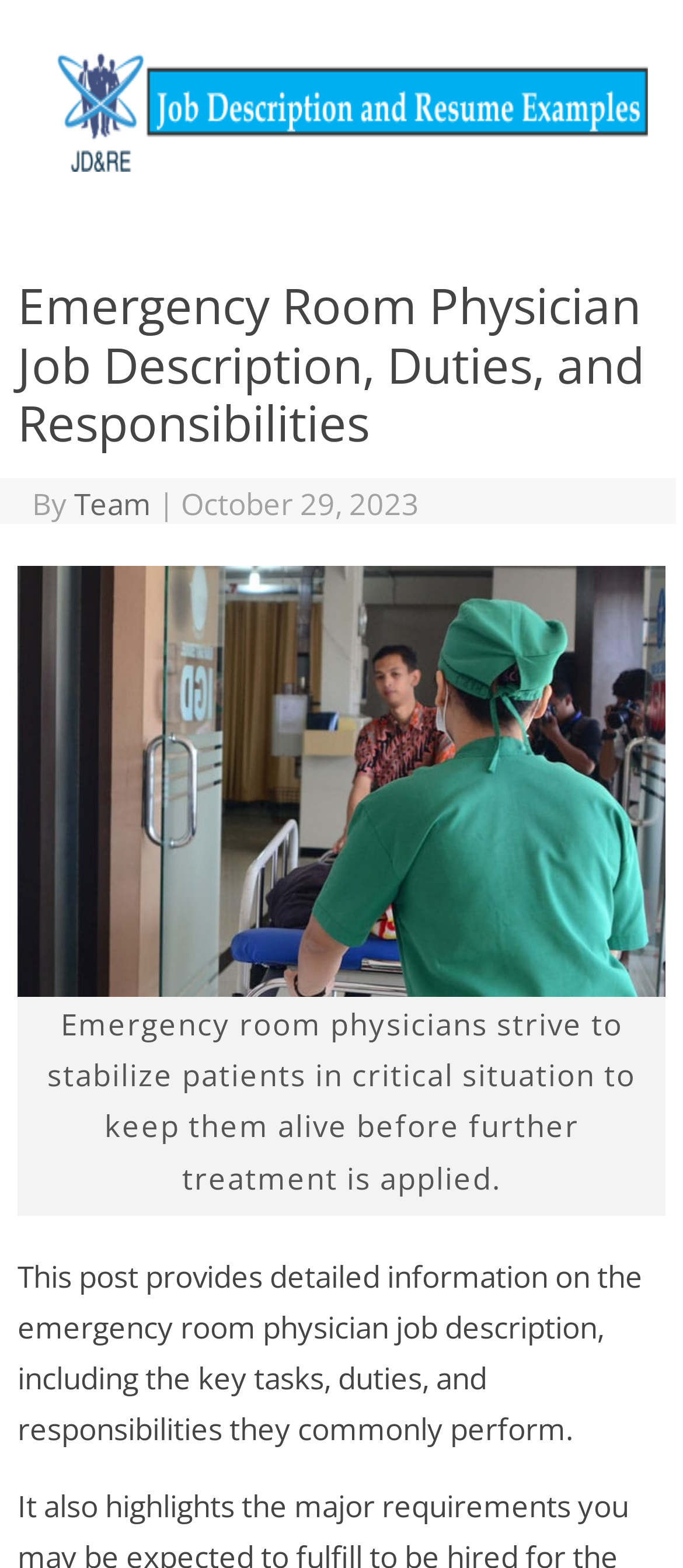Identify the bounding box of the UI component described as: "Team".

[0.109, 0.308, 0.221, 0.334]